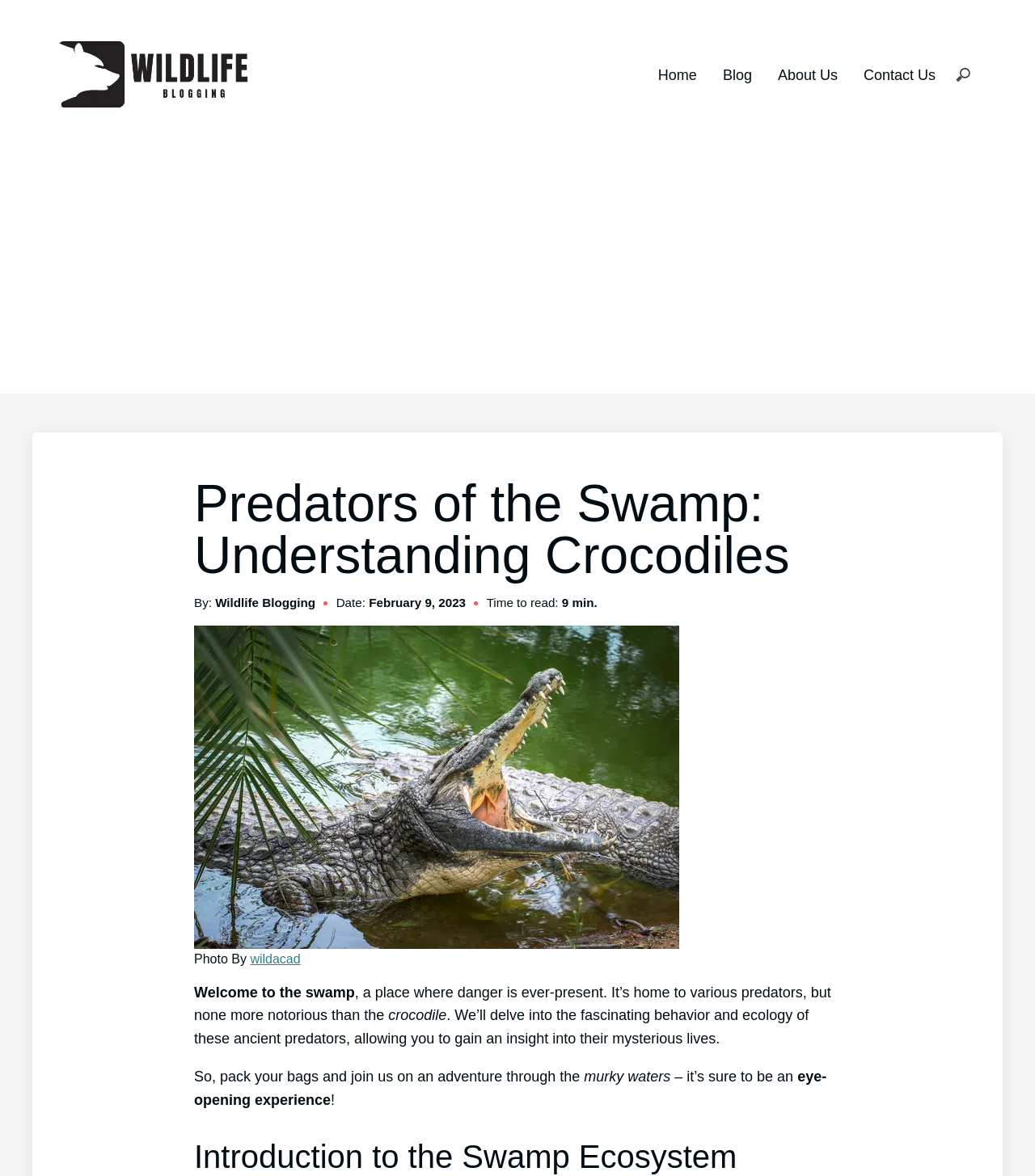Could you find the bounding box coordinates of the clickable area to complete this instruction: "Read the blog post by Wildlife Blogging"?

[0.208, 0.506, 0.305, 0.518]